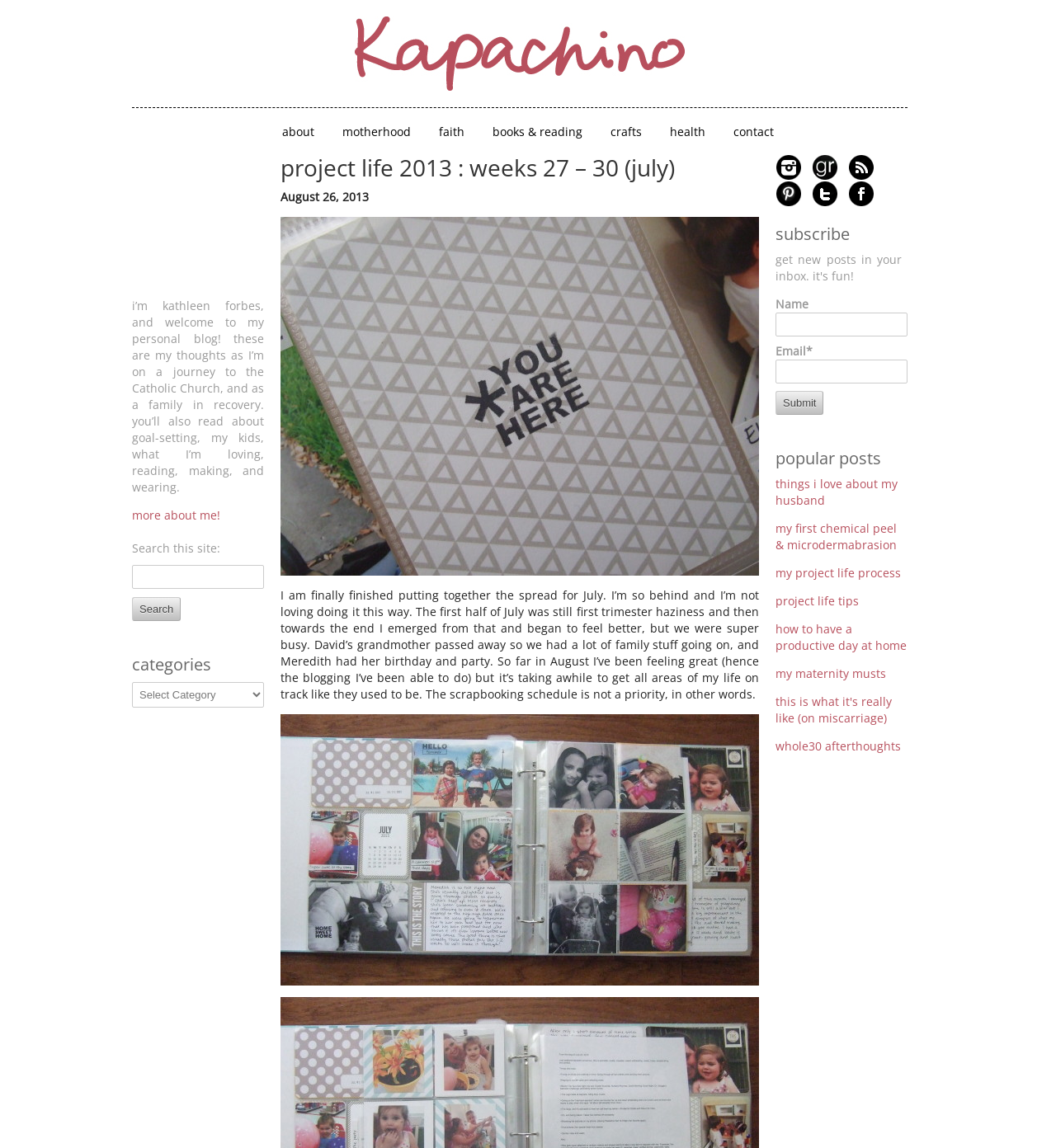Given the element description: "alt="DSCF4319"", predict the bounding box coordinates of the UI element it refers to, using four float numbers between 0 and 1, i.e., [left, top, right, bottom].

[0.266, 0.732, 0.719, 0.746]